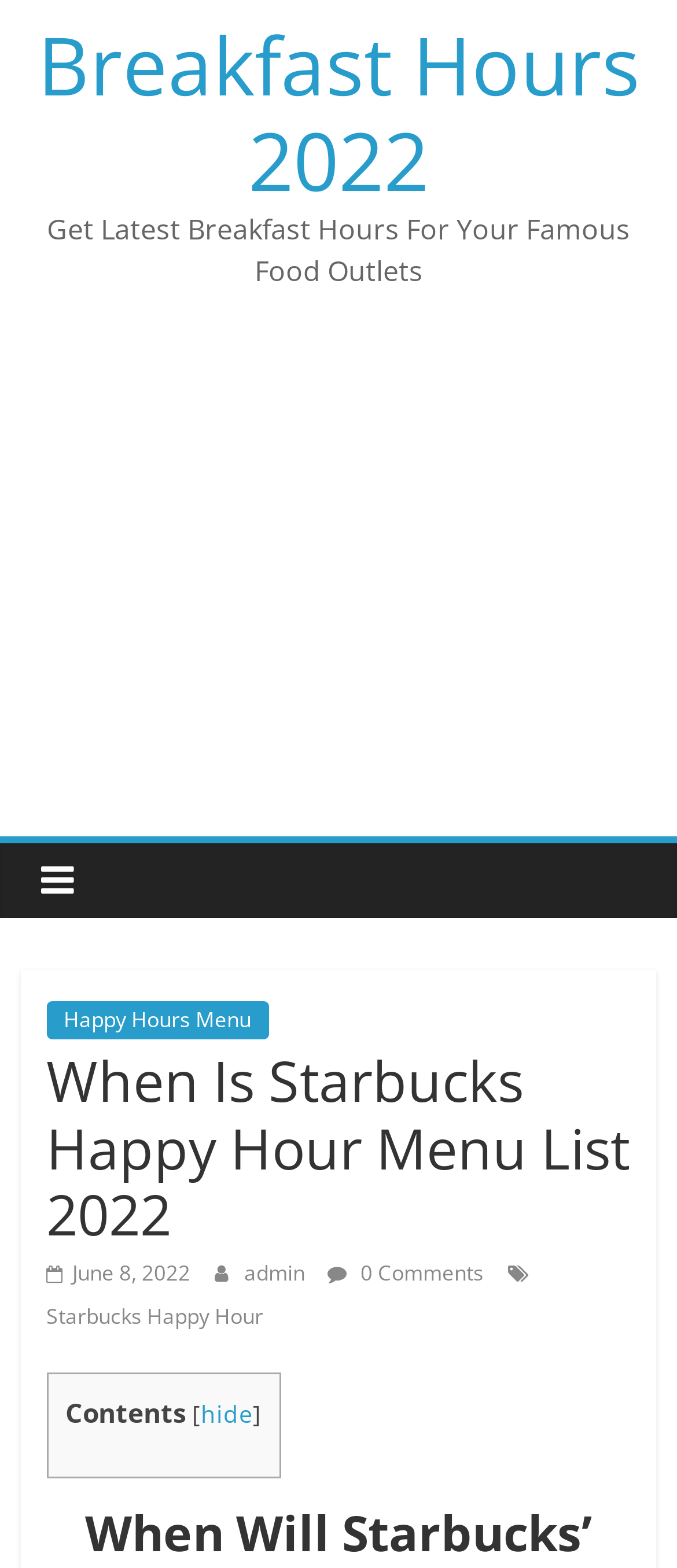Extract the bounding box coordinates of the UI element described: "0 Comments". Provide the coordinates in the format [left, top, right, bottom] with values ranging from 0 to 1.

[0.484, 0.802, 0.715, 0.821]